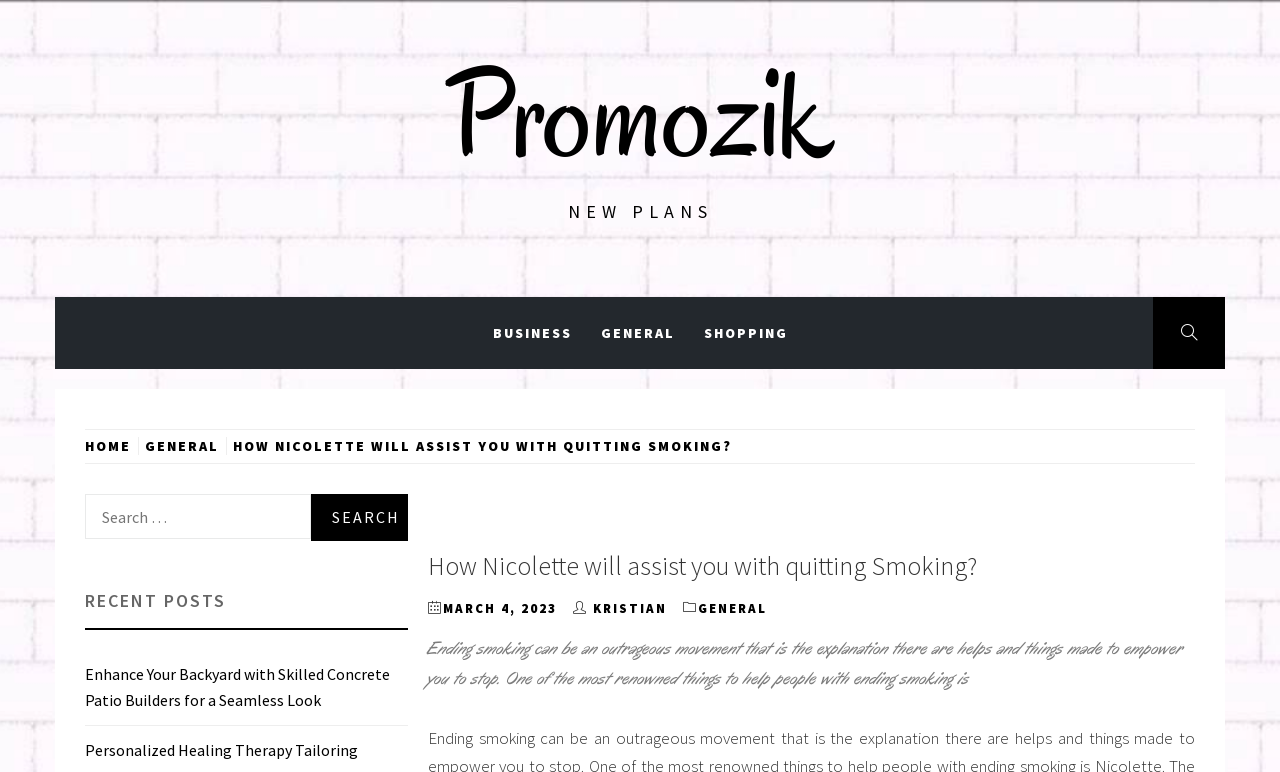What is the category of the post 'HOW NICOLETTE WILL ASSIST YOU WITH QUITTING SMOKING?'?
Refer to the screenshot and answer in one word or phrase.

GENERAL